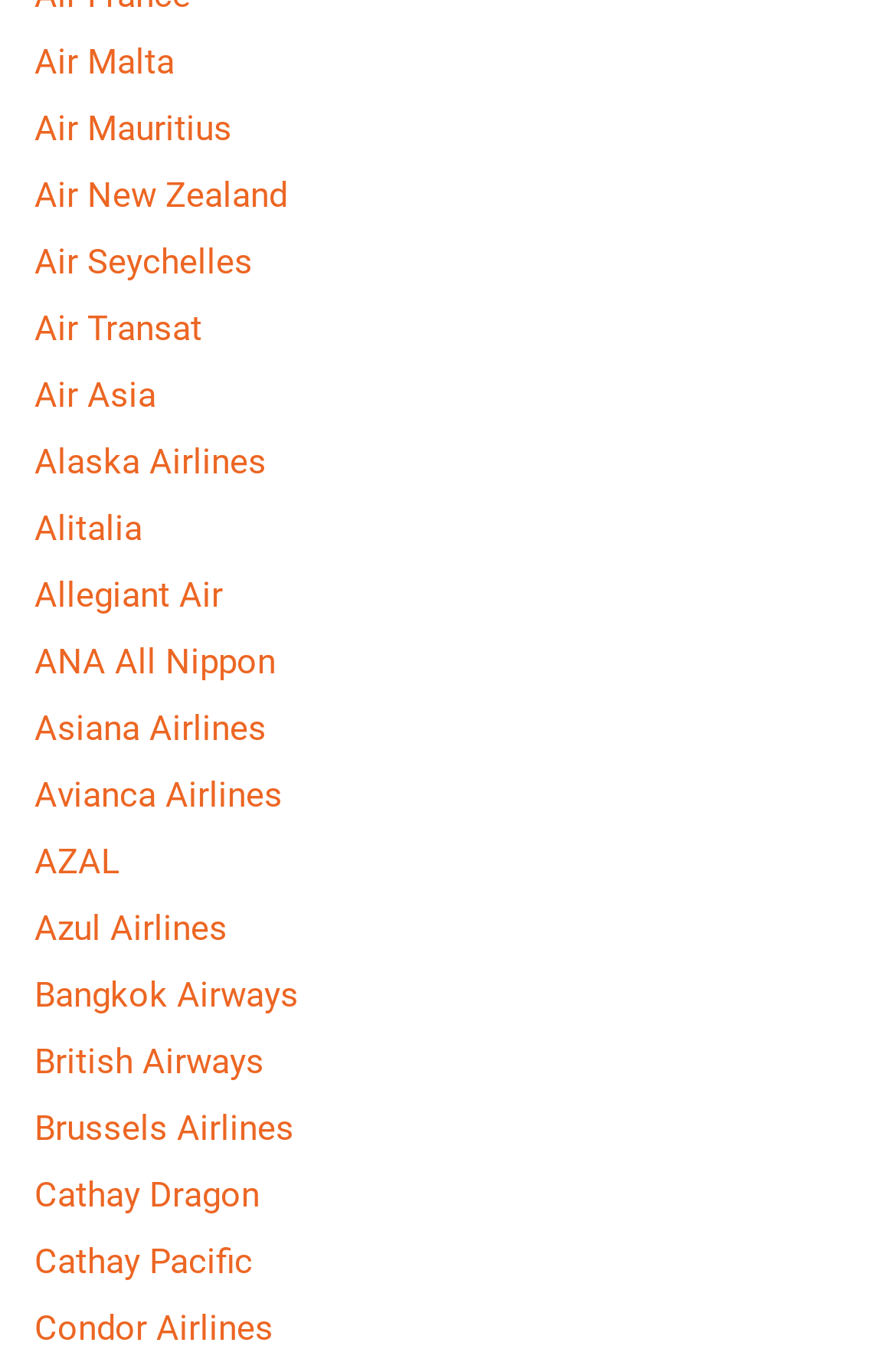Given the element description, predict the bounding box coordinates in the format (top-left x, top-left y, bottom-right x, bottom-right y), using floating point numbers between 0 and 1: Alitalia

[0.038, 0.376, 0.159, 0.406]